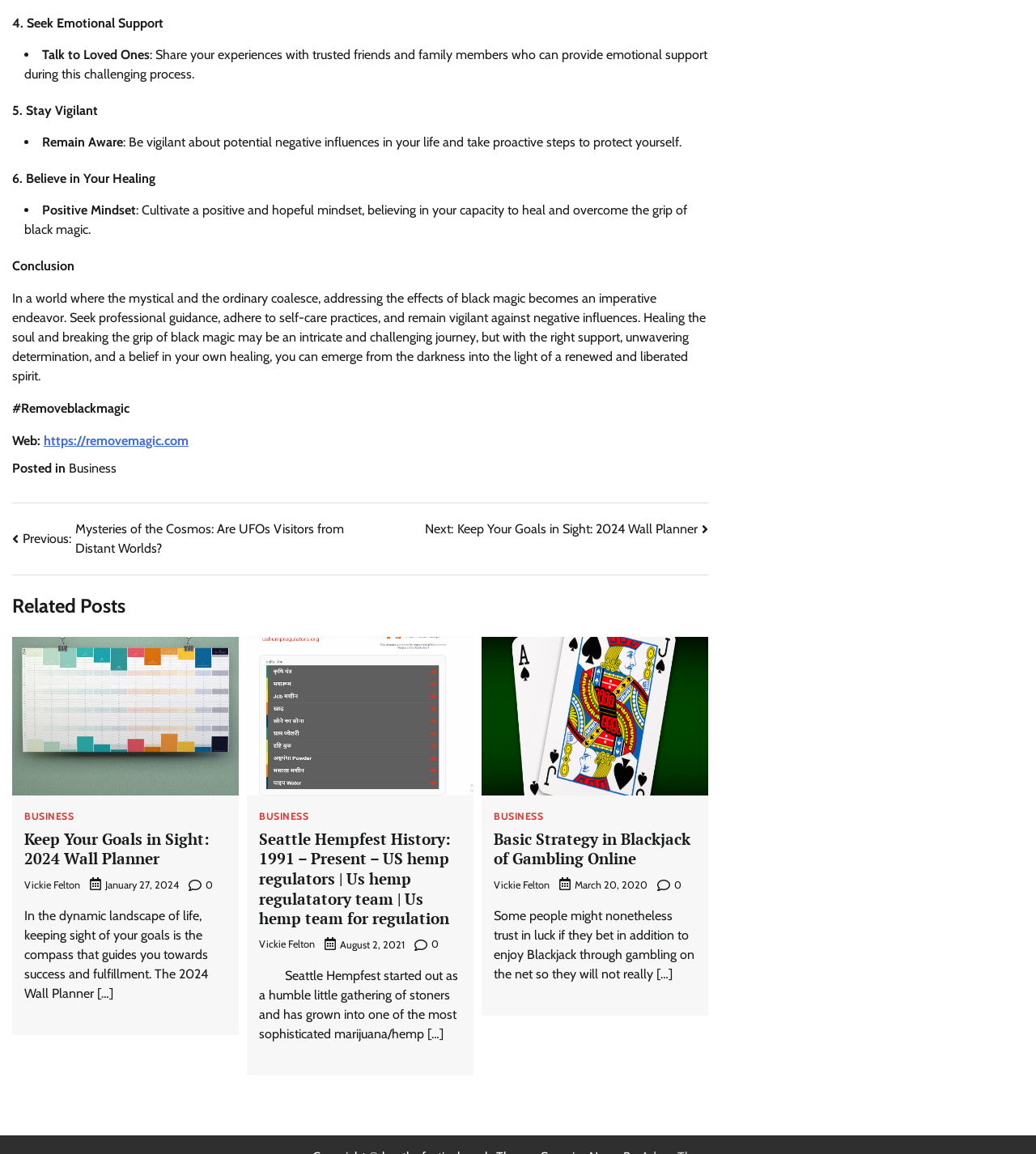From the webpage screenshot, predict the bounding box coordinates (top-left x, top-left y, bottom-right x, bottom-right y) for the UI element described here: Vickie Felton

[0.25, 0.813, 0.304, 0.823]